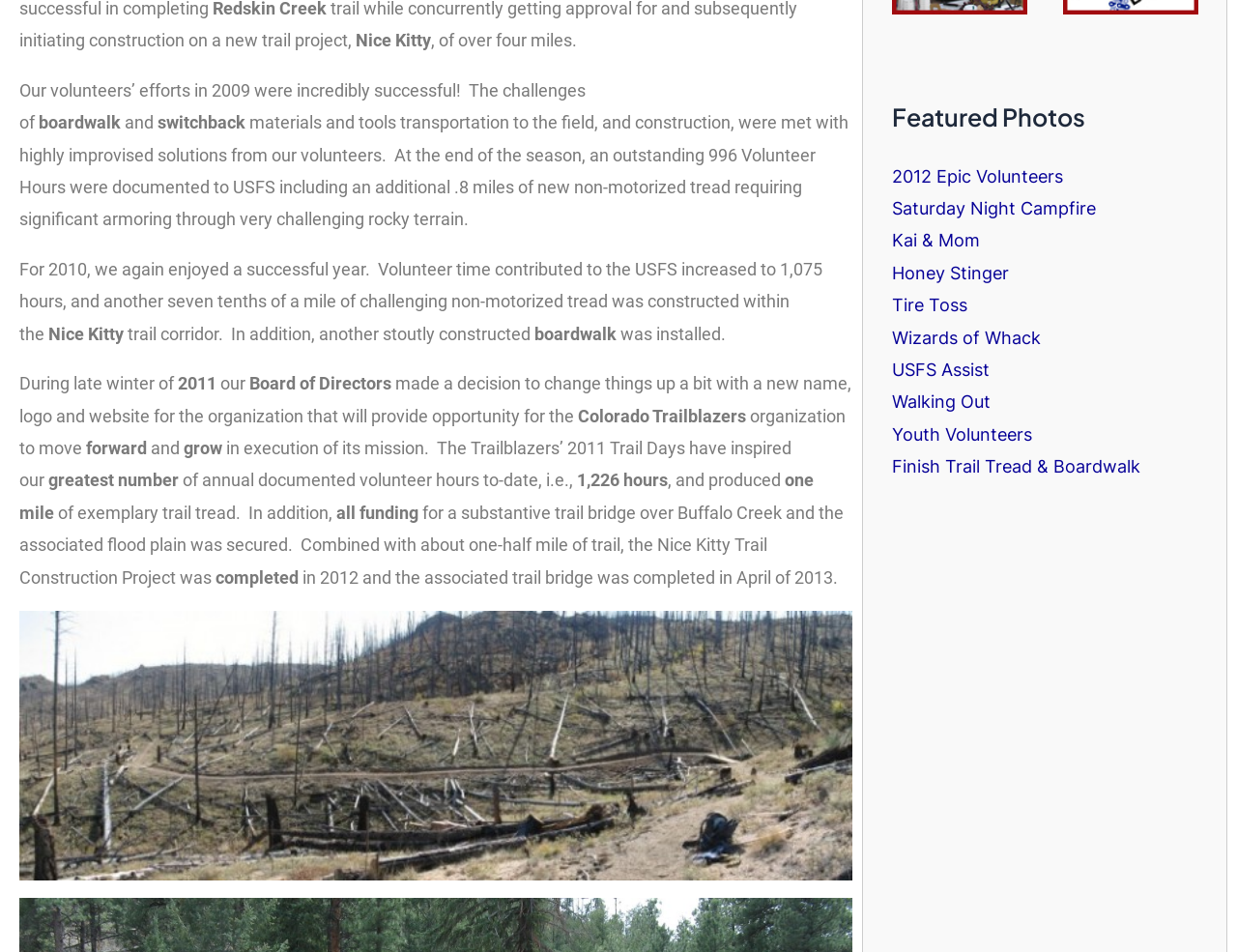Given the webpage screenshot, identify the bounding box of the UI element that matches this description: "2012 Epic Volunteers".

[0.721, 0.174, 0.859, 0.195]